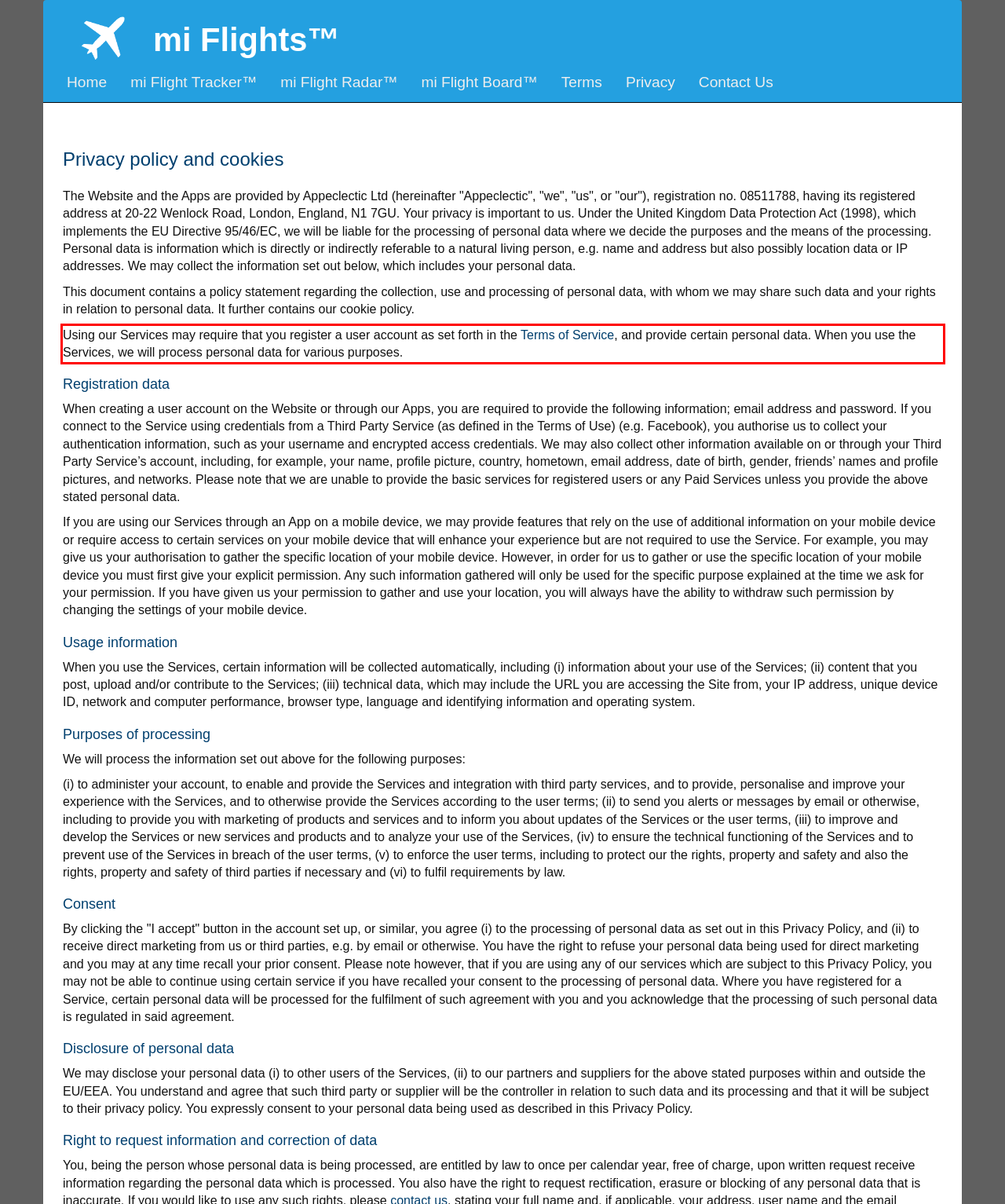Given a webpage screenshot, identify the text inside the red bounding box using OCR and extract it.

Using our Services may require that you register a user account as set forth in the Terms of Service, and provide certain personal data. When you use the Services, we will process personal data for various purposes.